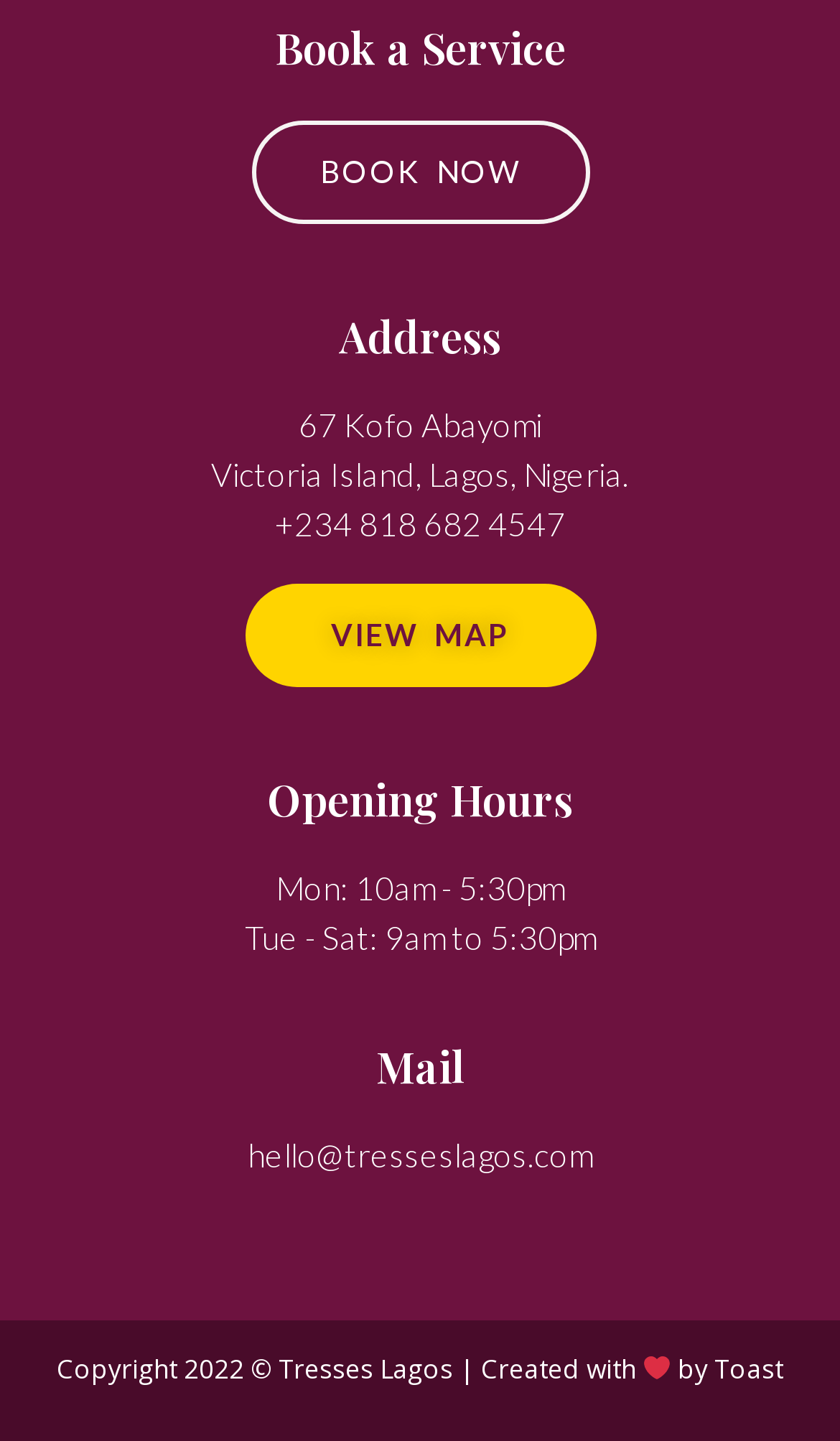Please determine the bounding box coordinates for the UI element described here. Use the format (top-left x, top-left y, bottom-right x, bottom-right y) with values bounded between 0 and 1: hello@tresseslagos.com

[0.295, 0.788, 0.705, 0.815]